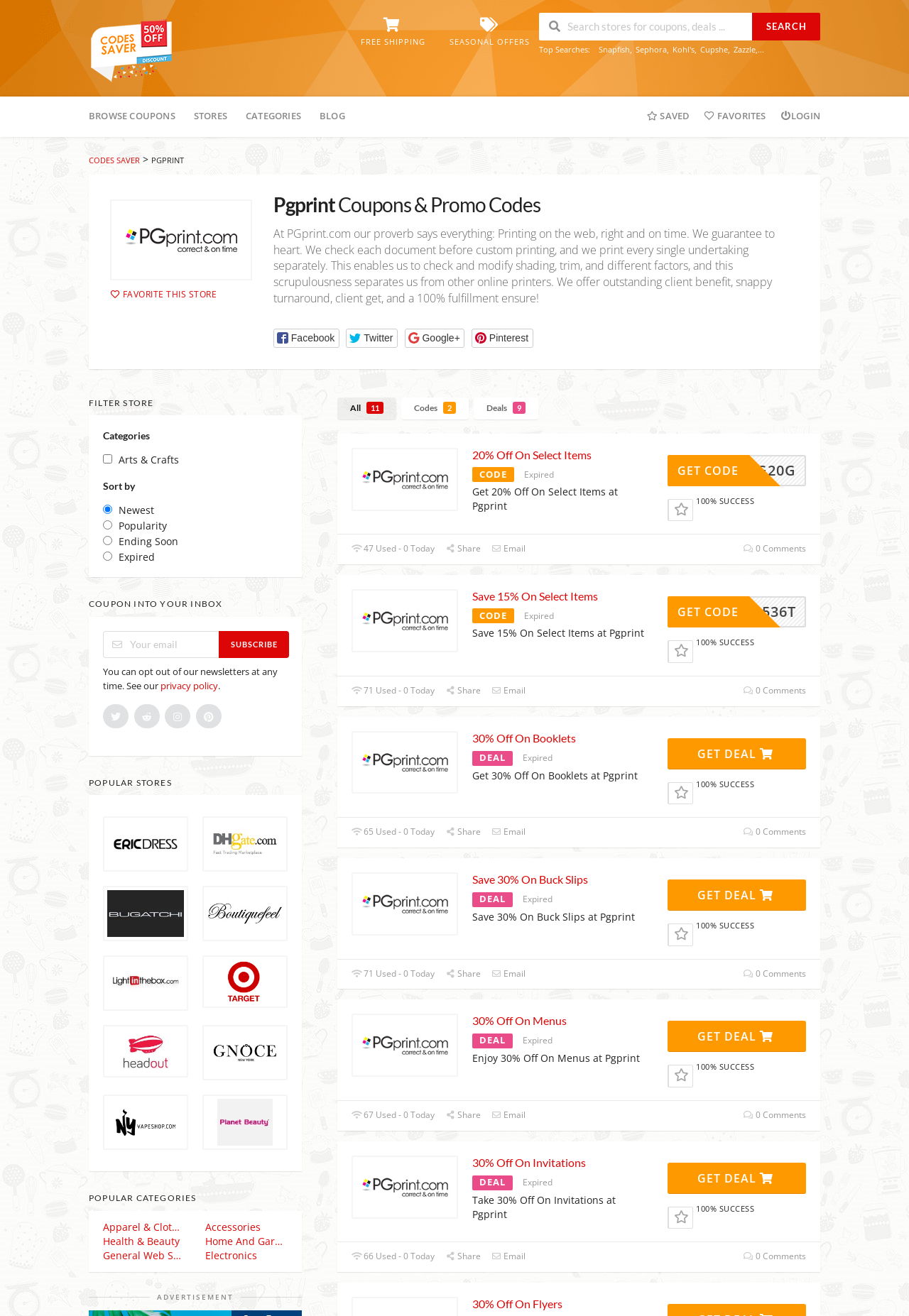What is the discount offered in the first coupon?
Kindly offer a detailed explanation using the data available in the image.

I found a heading element with the text '20% Off On Select Items' which suggests that the discount offered in the first coupon is 20% off.